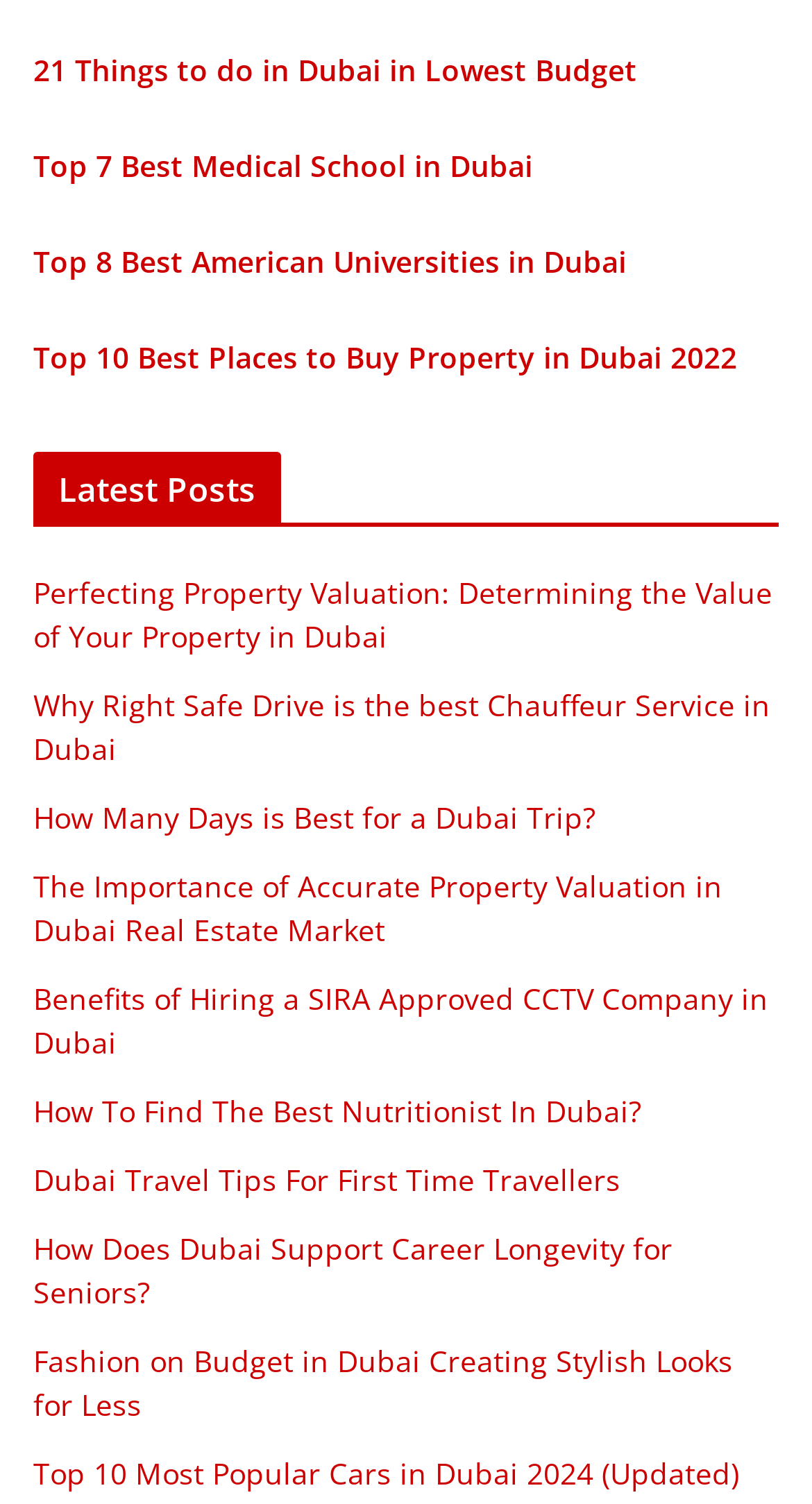Answer the question briefly using a single word or phrase: 
What is the topic of the third link?

Medical School